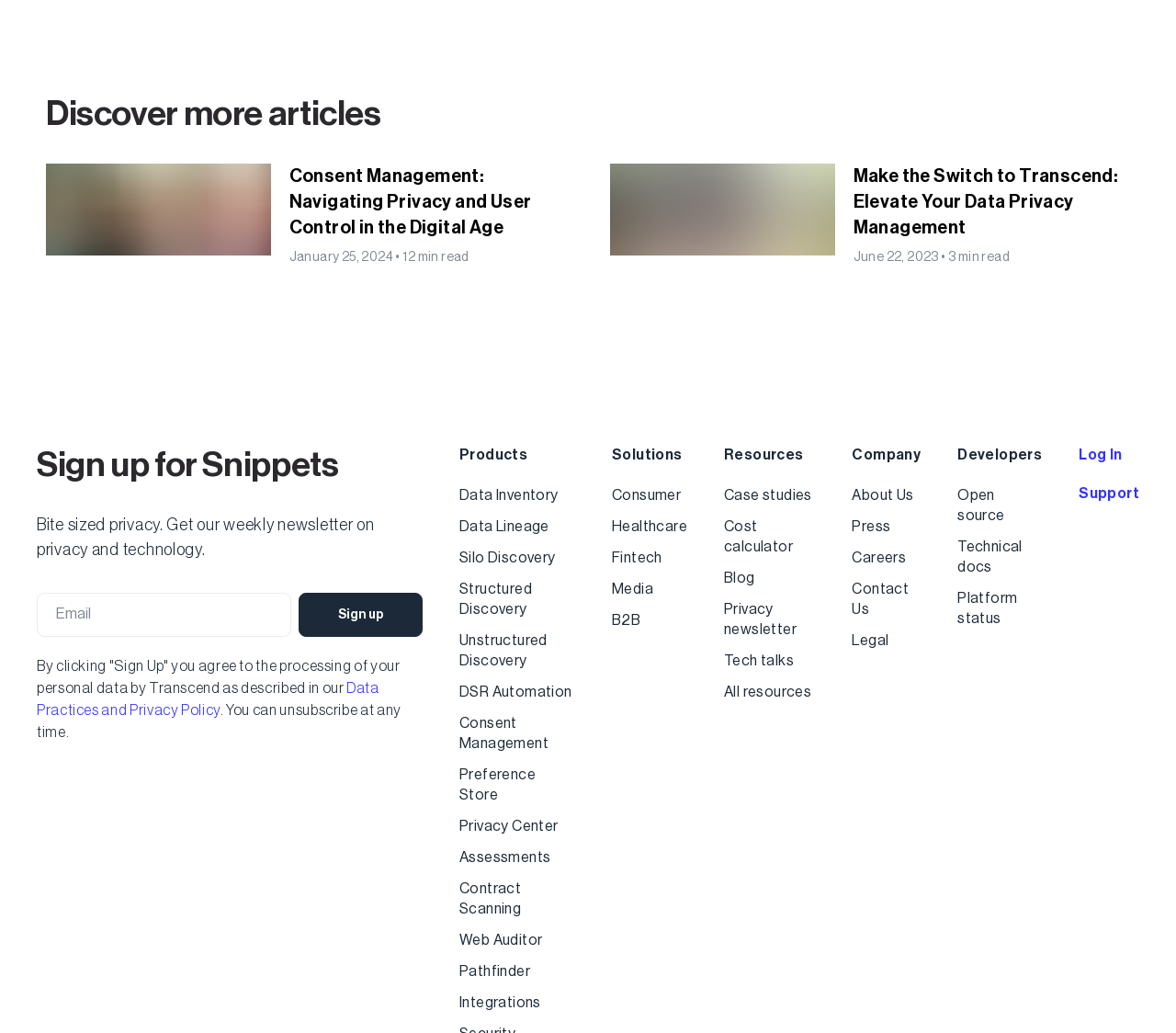Please identify the bounding box coordinates of the clickable region that I should interact with to perform the following instruction: "Sign up for the newsletter". The coordinates should be expressed as four float numbers between 0 and 1, i.e., [left, top, right, bottom].

[0.031, 0.573, 0.359, 0.616]